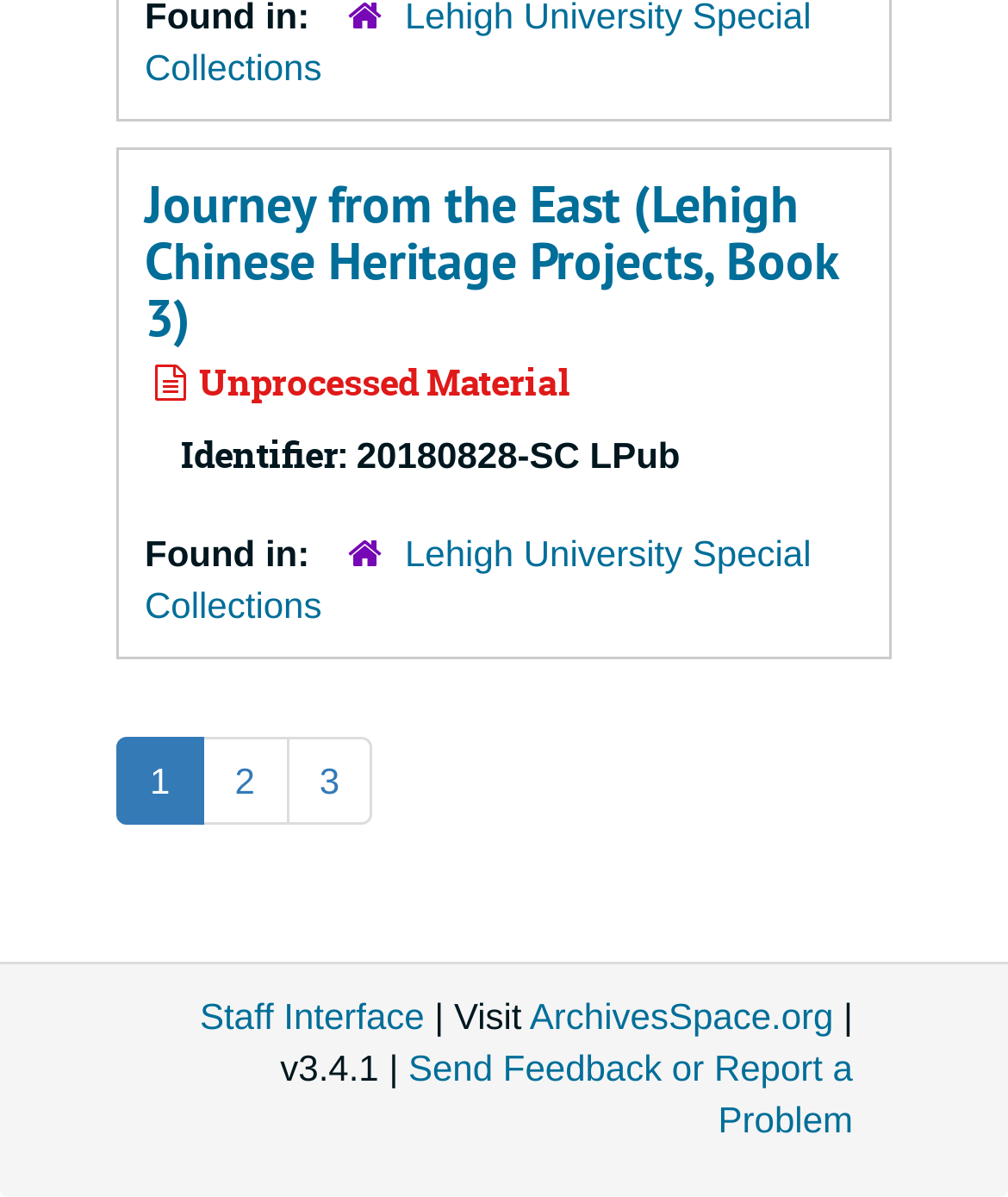How many pages are there?
Look at the screenshot and provide an in-depth answer.

There are 3 pages, which can be inferred from the links '1', '2', and '3' below the 'Found in:' text.